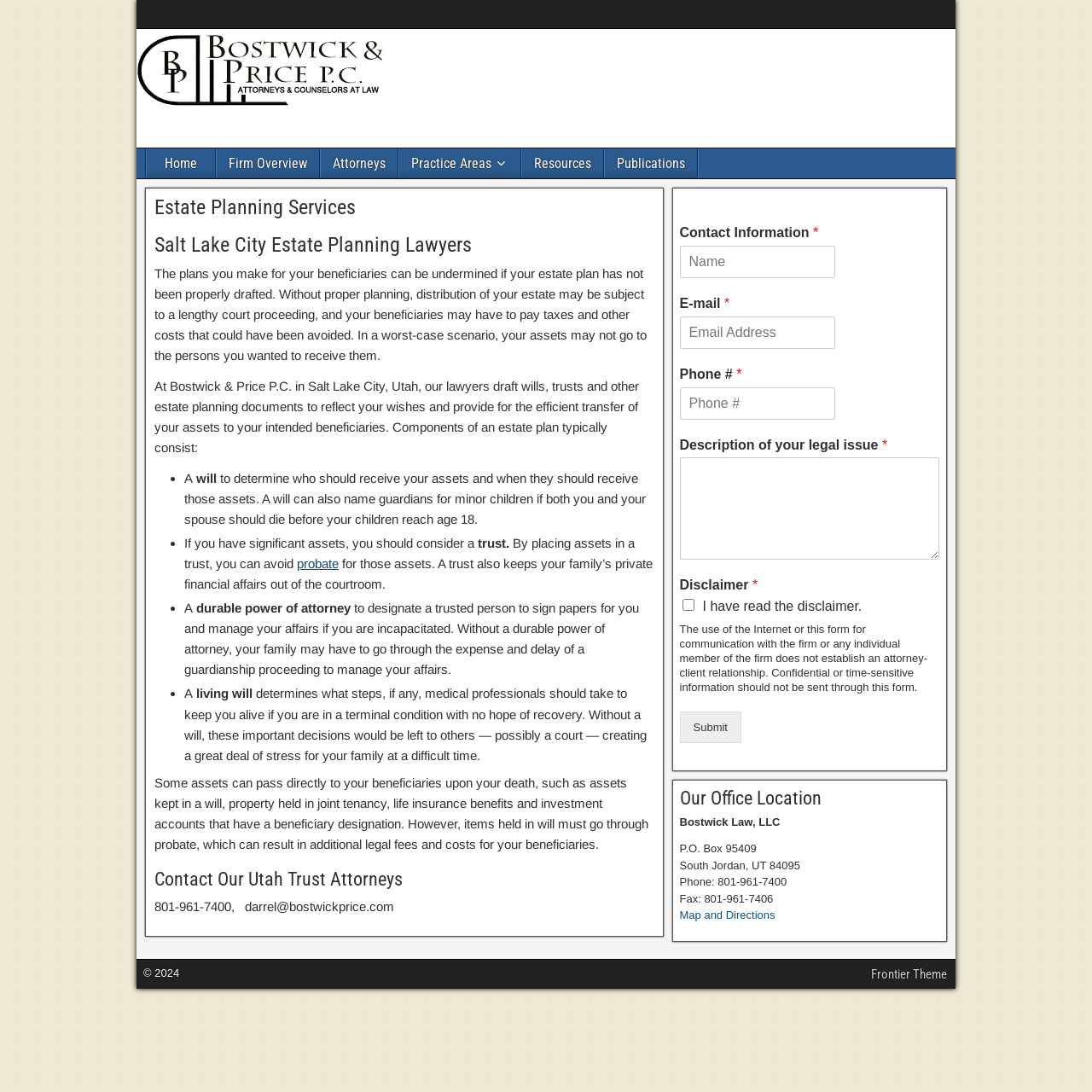From the image, can you give a detailed response to the question below:
What is the name of the law firm?

I found the answer by looking at the text content of the webpage, specifically the heading 'Estate Planning Services' and the text 'At Bostwick & Price P.C. in Salt Lake City, Utah, our lawyers draft wills, trusts and other estate planning documents...' which indicates that Bostwick & Price P.C. is the name of the law firm.